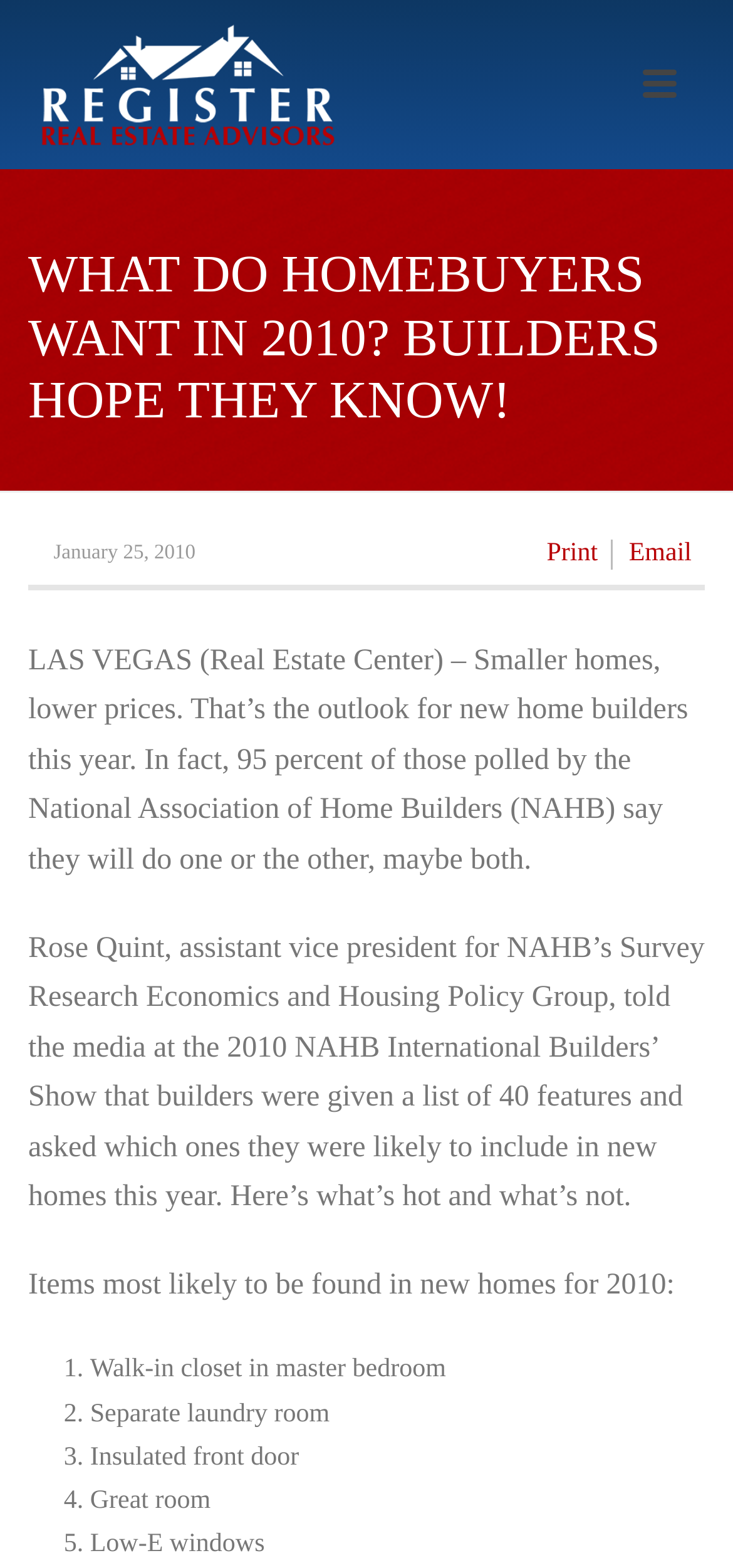Please analyze the image and provide a thorough answer to the question:
How many features are listed as likely to be found in new homes for 2010?

The article lists five features that are likely to be found in new homes for 2010, which are walk-in closet in master bedroom, separate laundry room, insulated front door, great room, and low-E windows.